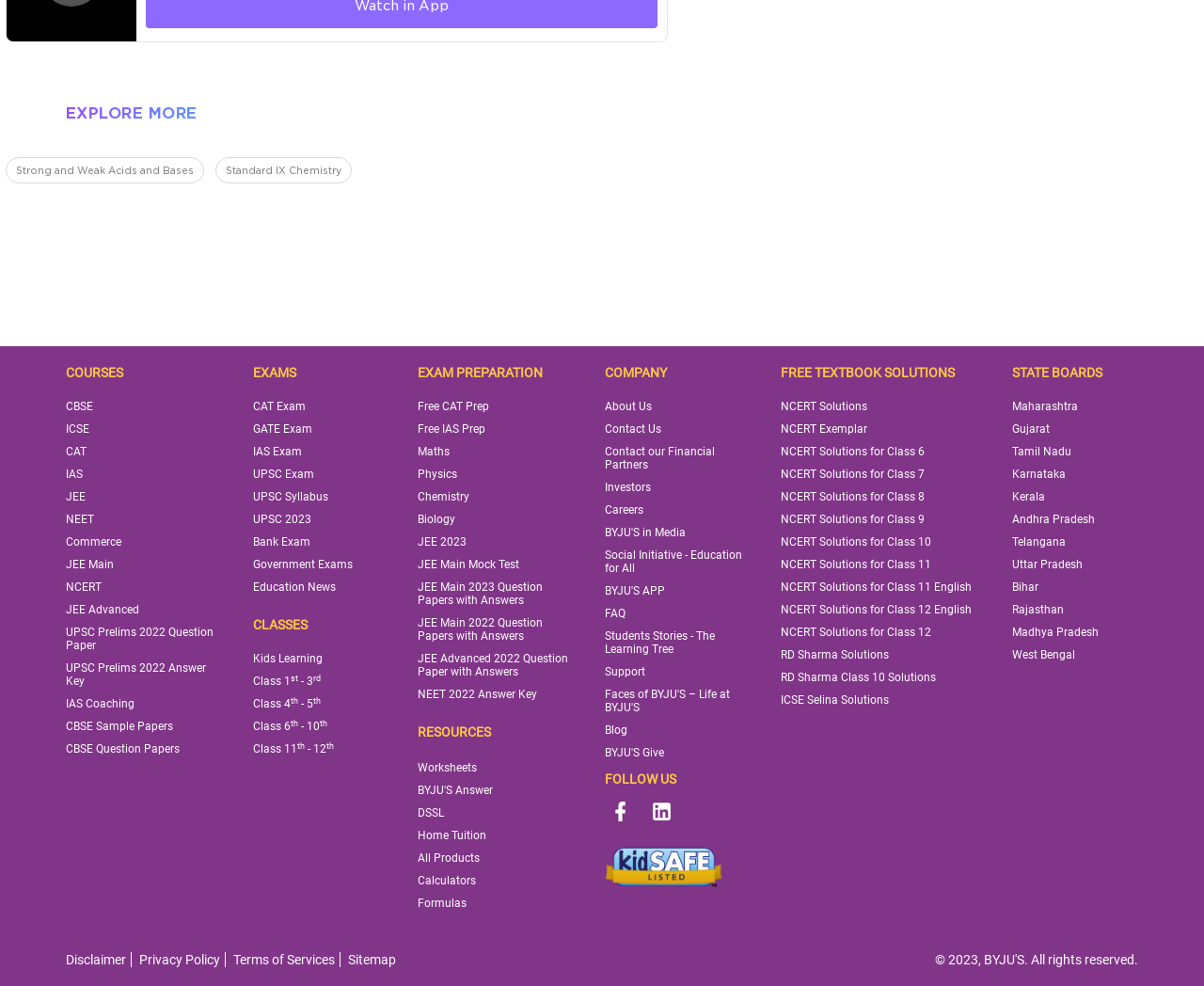Please identify the bounding box coordinates of the element that needs to be clicked to execute the following command: "Learn about CBSE". Provide the bounding box using four float numbers between 0 and 1, formatted as [left, top, right, bottom].

[0.055, 0.406, 0.077, 0.419]